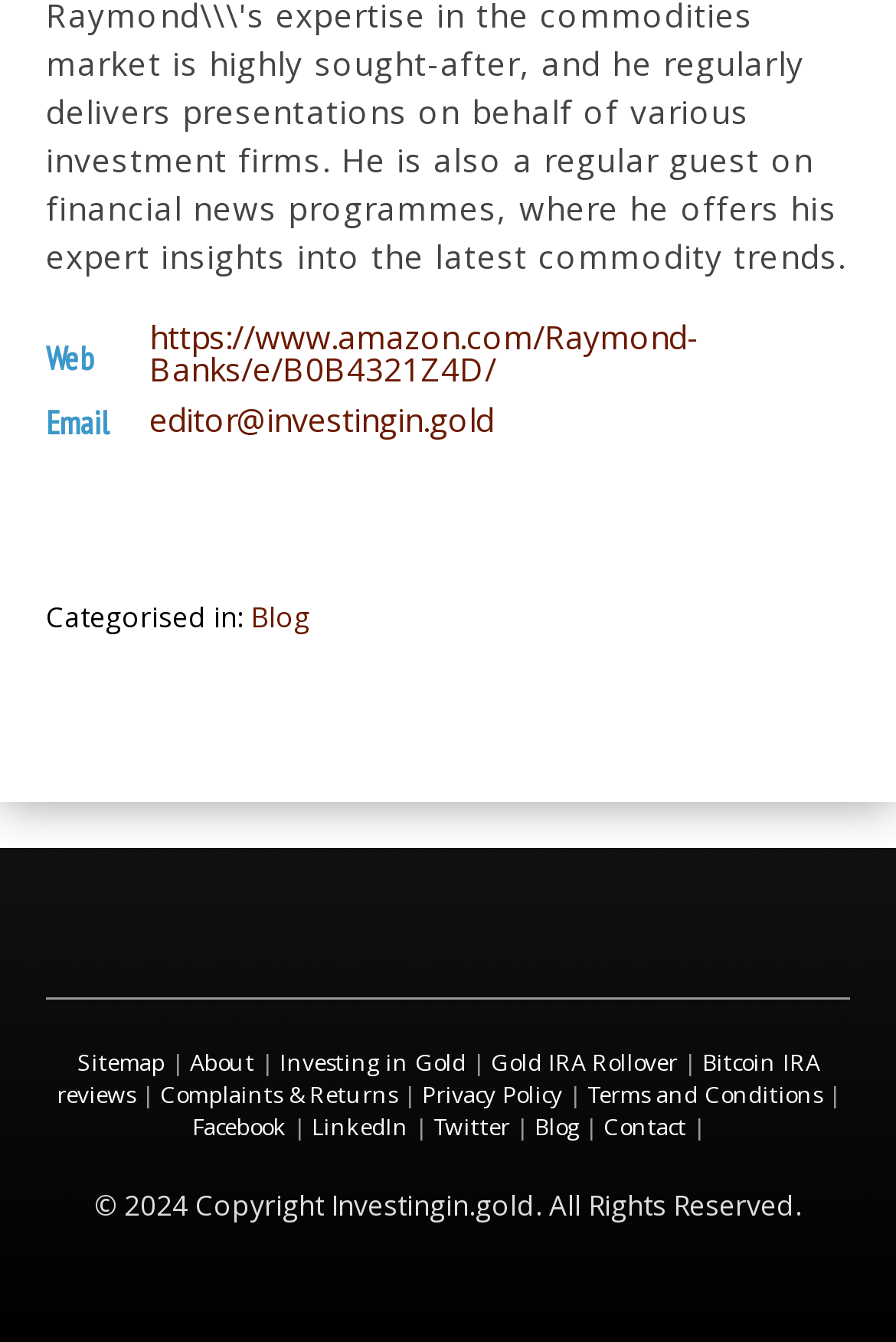Find the bounding box coordinates of the clickable area required to complete the following action: "Learn about investing in gold".

[0.312, 0.78, 0.519, 0.804]